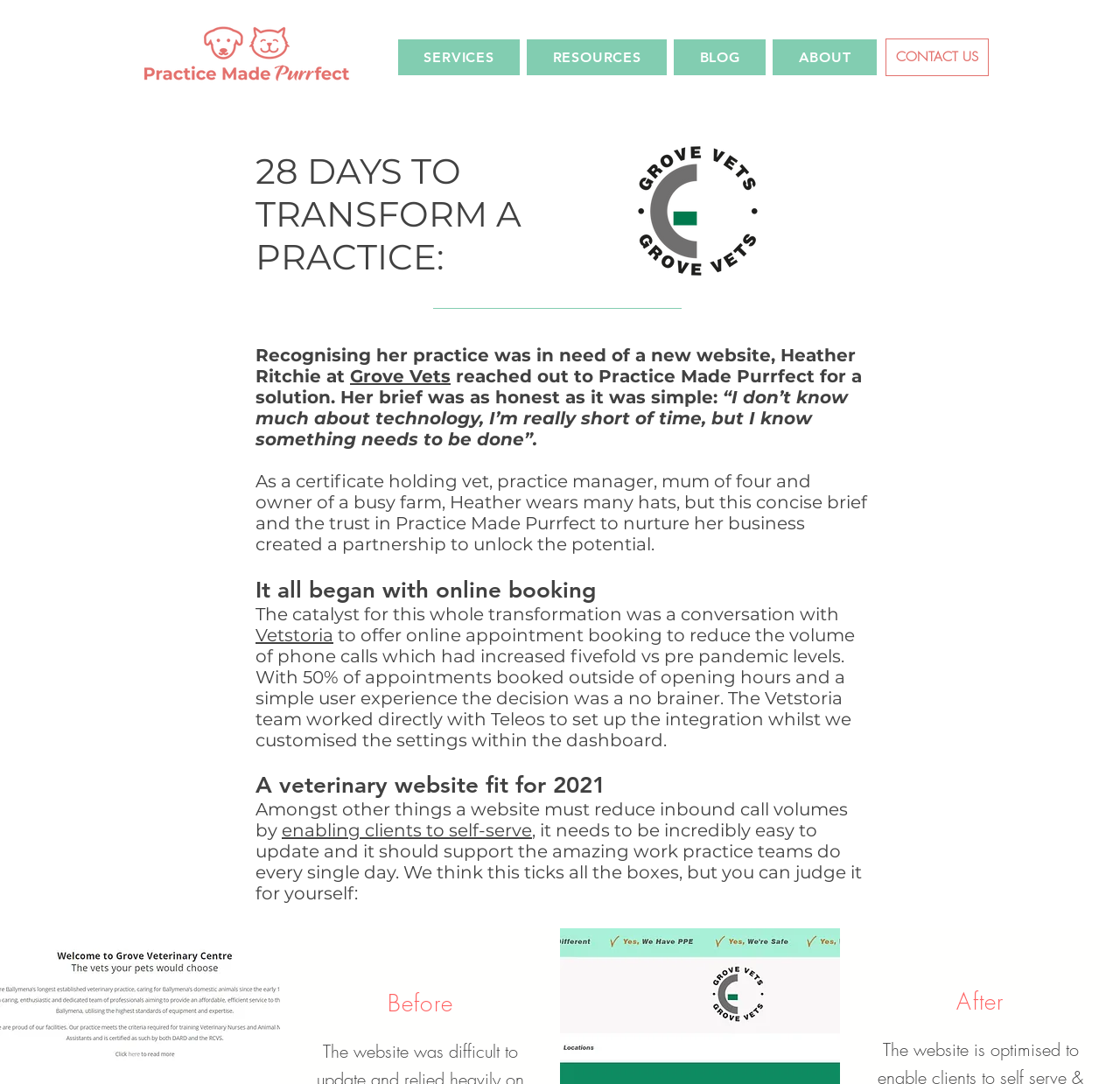Predict the bounding box coordinates of the UI element that matches this description: "enabling clients to self-serve". The coordinates should be in the format [left, top, right, bottom] with each value between 0 and 1.

[0.252, 0.756, 0.475, 0.776]